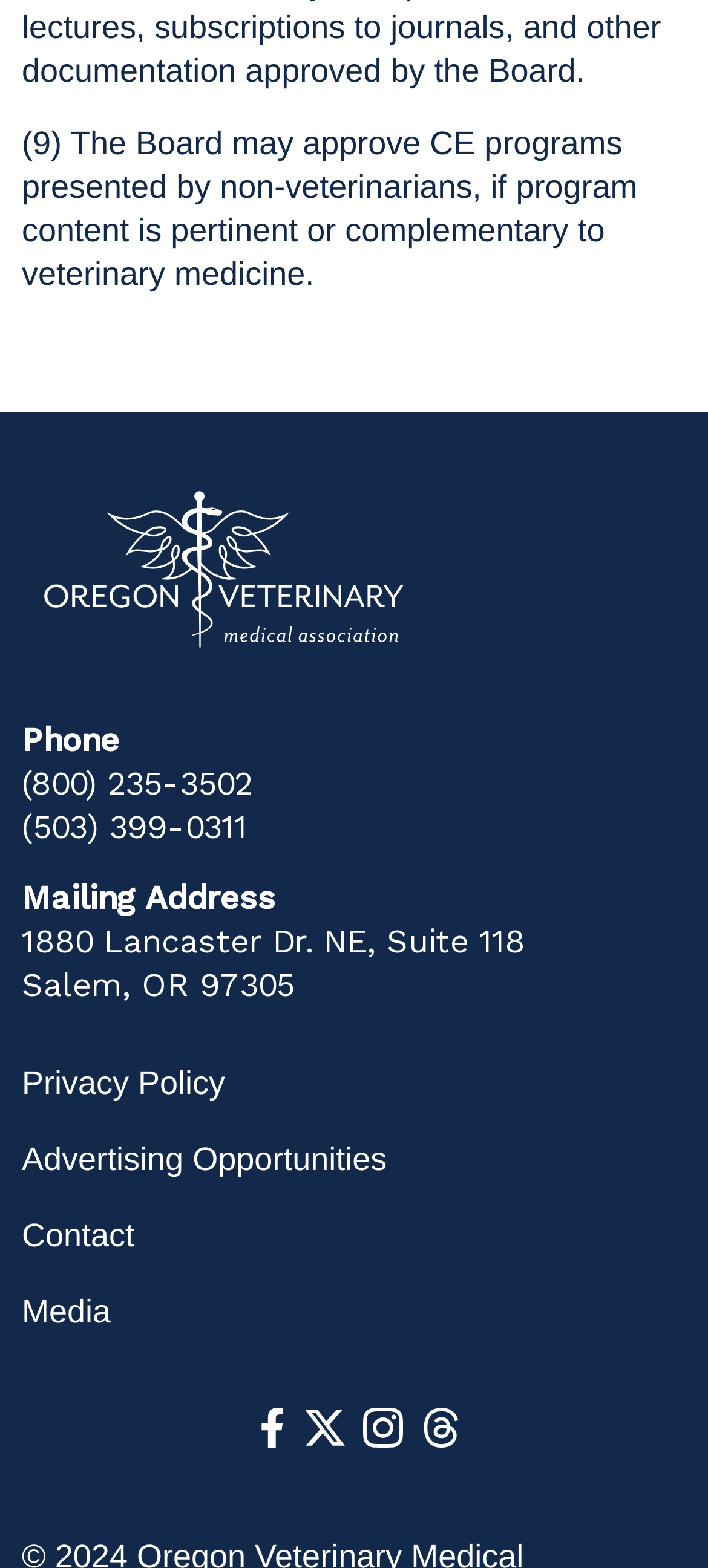Determine the coordinates of the bounding box for the clickable area needed to execute this instruction: "View the Privacy Policy".

[0.031, 0.677, 0.969, 0.714]